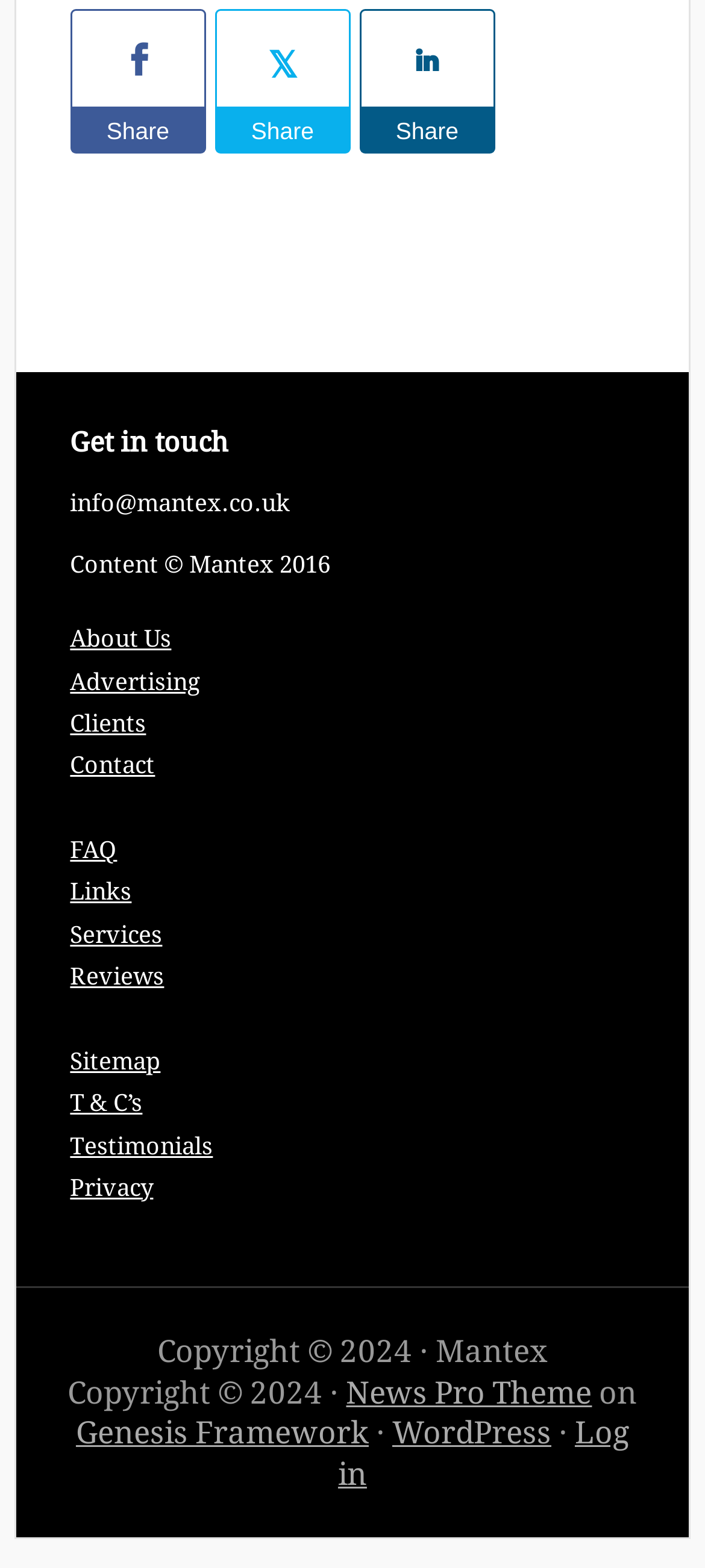What is the email address provided?
Give a thorough and detailed response to the question.

The email address is found in the 'Primary Sidebar' section, which is located at the top-left corner of the webpage. The StaticText element with the text 'info@mantex.co.uk' is the email address provided.